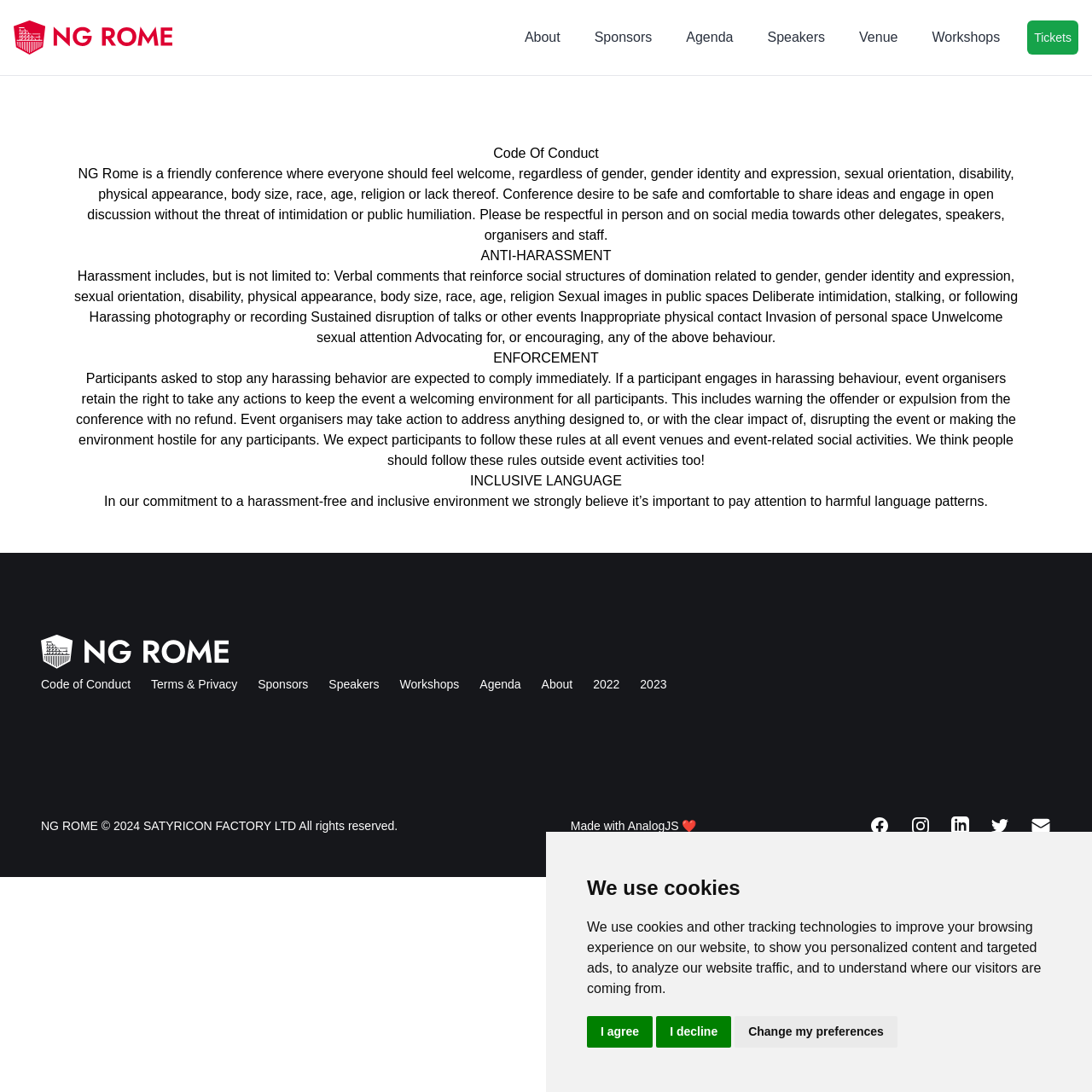What is the significance of using inclusive language?
Please answer the question with as much detail as possible using the screenshot.

The INCLUSIVE LANGUAGE section highlights the importance of using inclusive language to prevent harmful language patterns and promote a harassment-free environment.